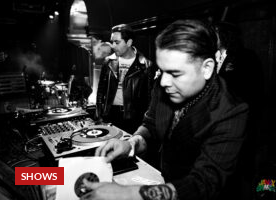How many individuals are in the scene?
Using the image as a reference, deliver a detailed and thorough answer to the question.

The caption describes the image as featuring 'two individuals' in a vibrant nightlife setting, indicating that there are two people in the scene.